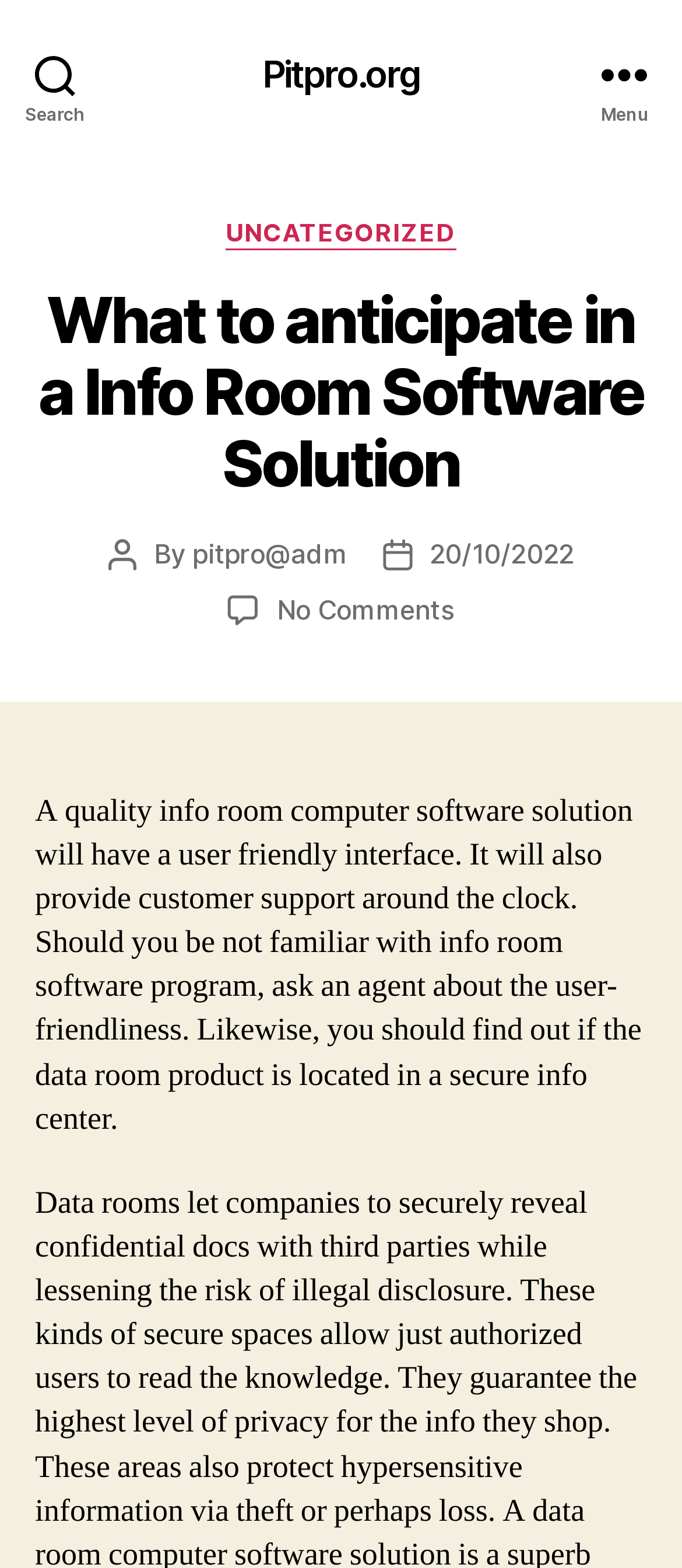Please locate and retrieve the main header text of the webpage.

What to anticipate in a Info Room Software Solution